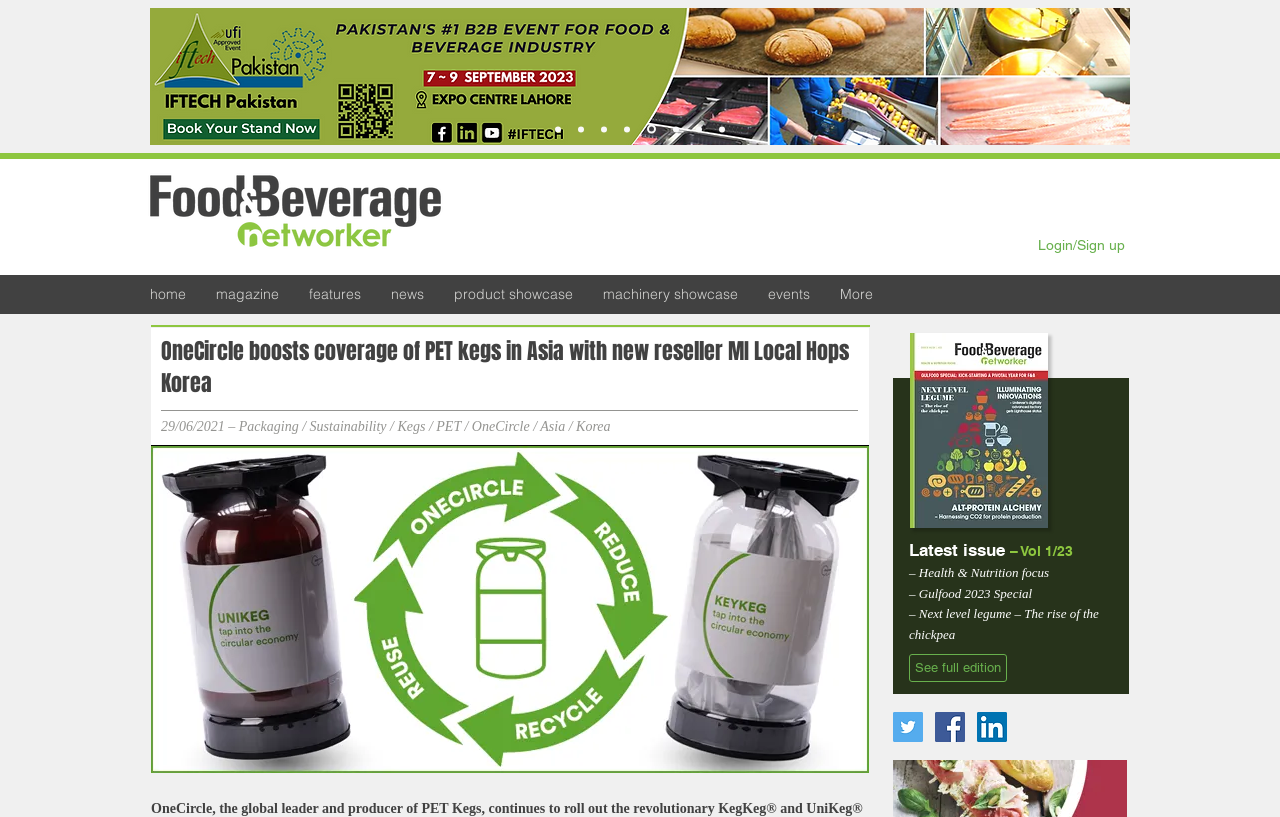Determine the bounding box coordinates of the UI element that matches the following description: "See full edition". The coordinates should be four float numbers between 0 and 1 in the format [left, top, right, bottom].

[0.71, 0.8, 0.787, 0.835]